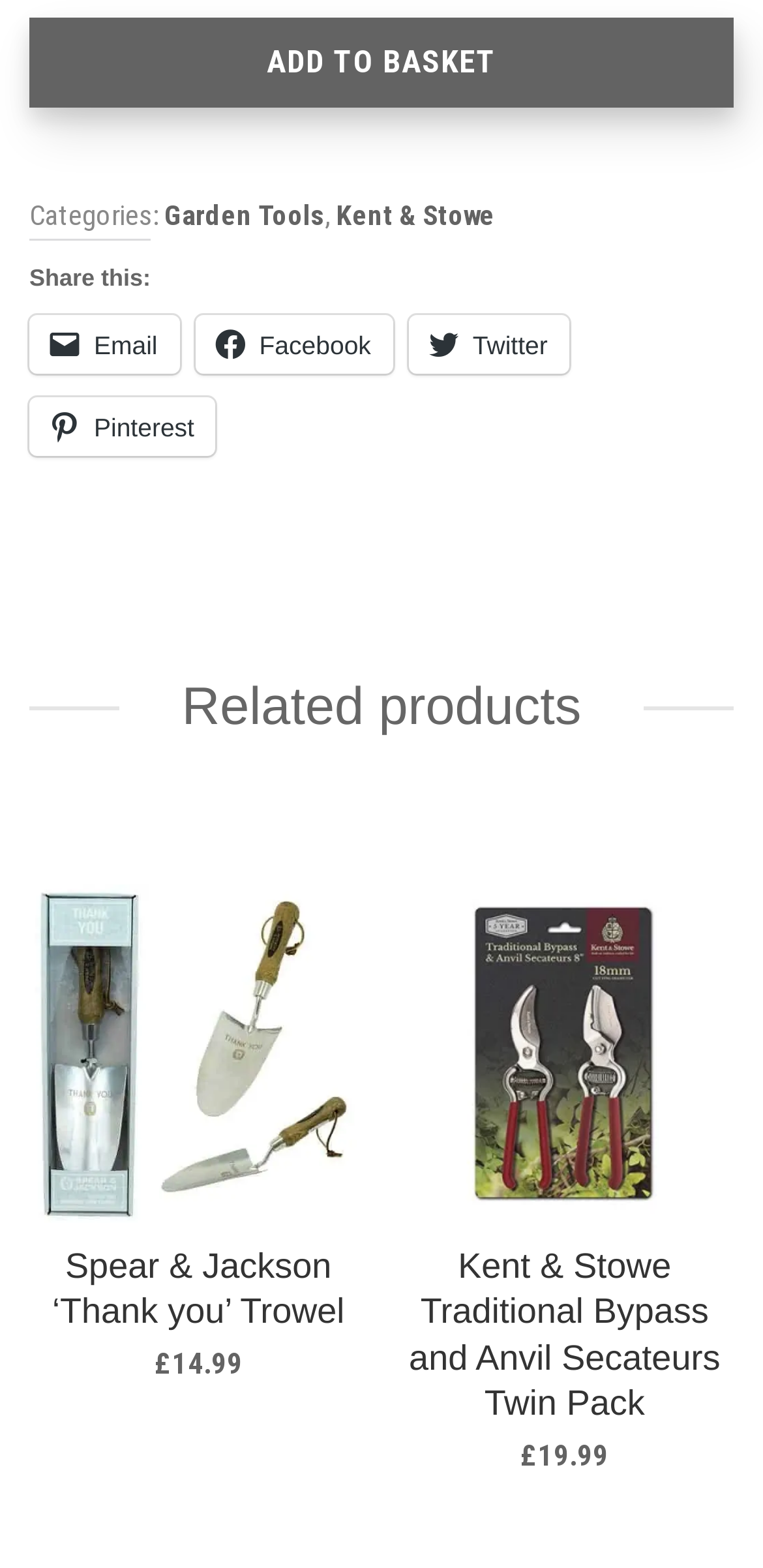What is the first category listed?
Based on the screenshot, answer the question with a single word or phrase.

Garden Tools